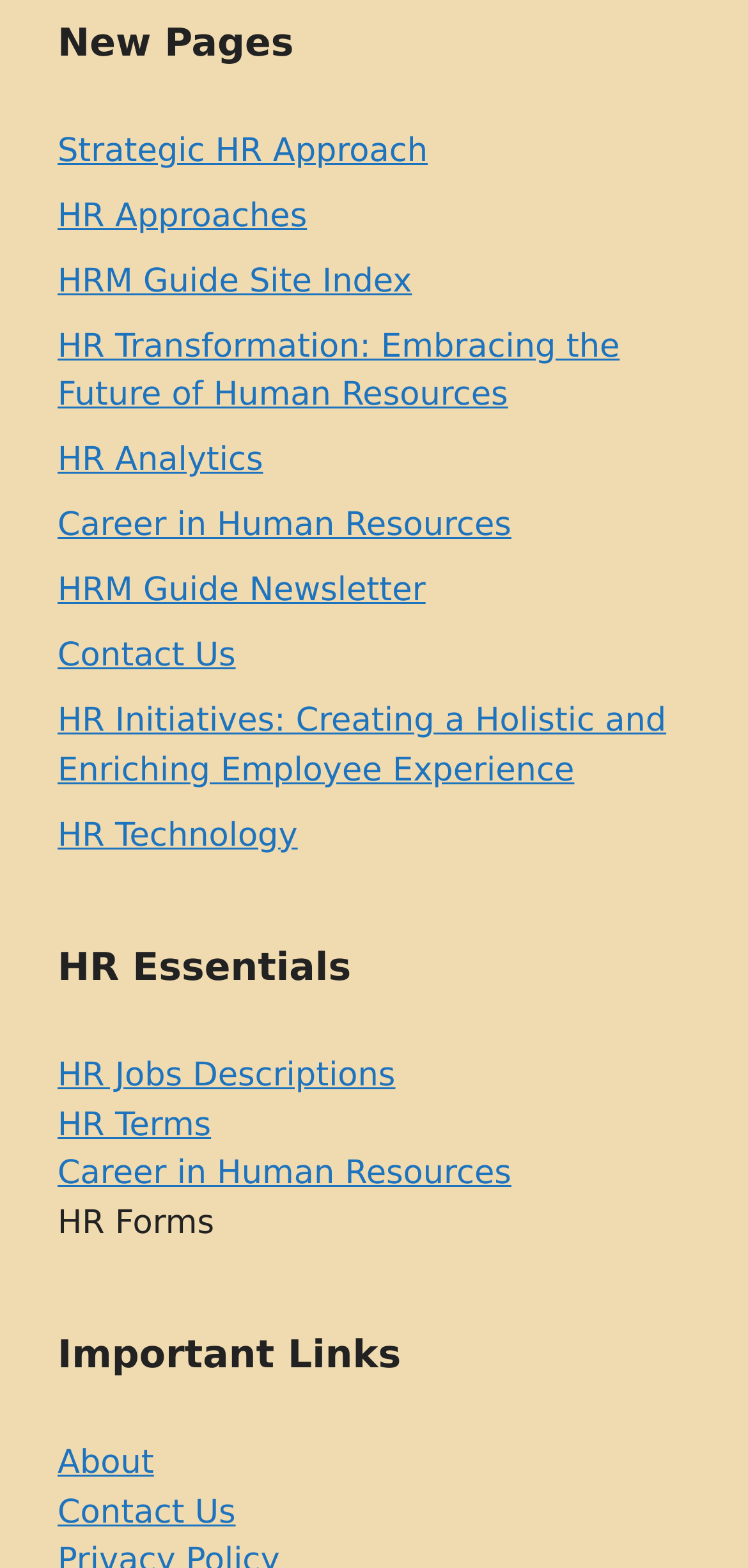Please identify the coordinates of the bounding box for the clickable region that will accomplish this instruction: "Click on 'Strategic HR Approach'".

[0.077, 0.084, 0.572, 0.109]